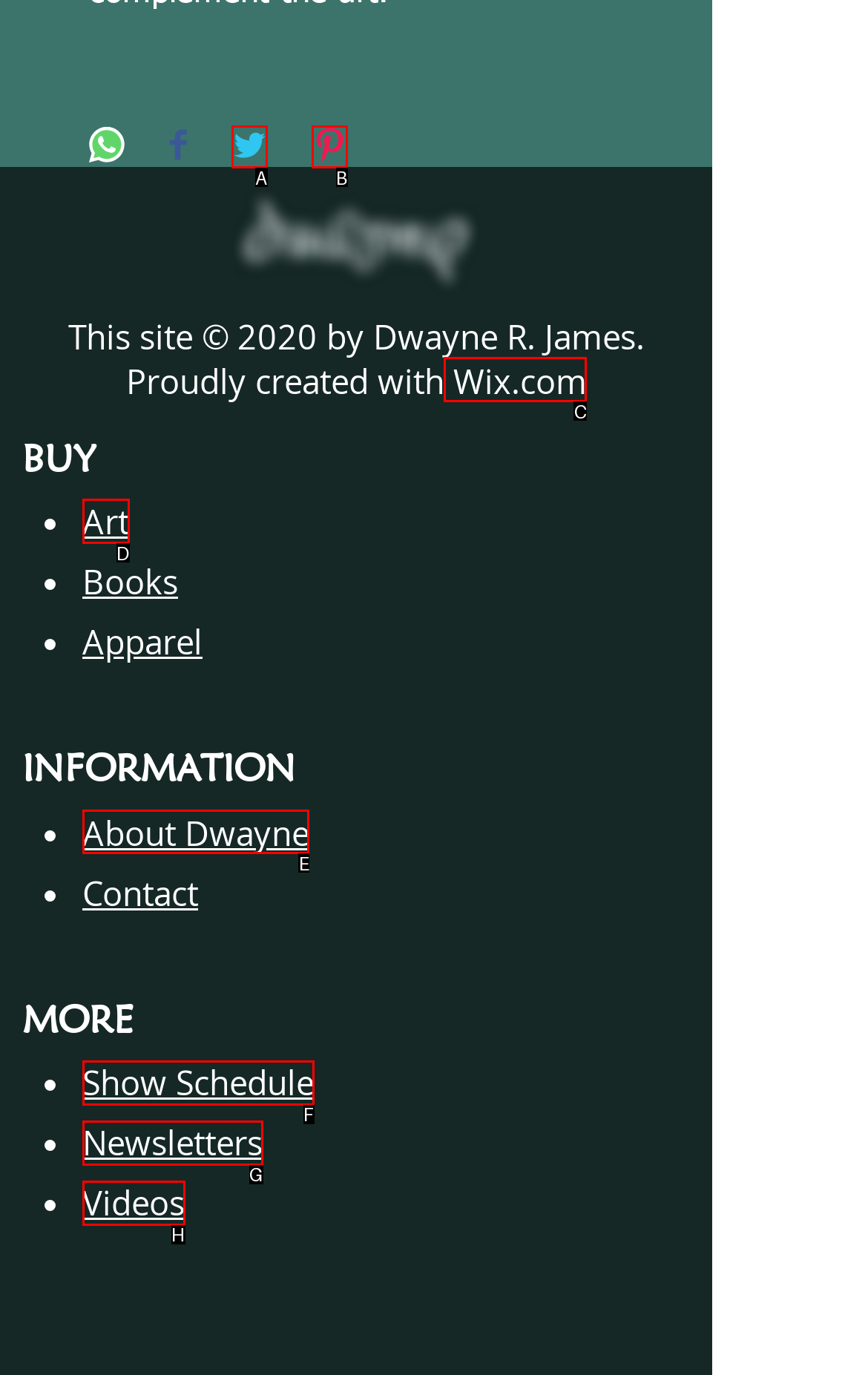Identify the correct option to click in order to accomplish the task: Learn about Dwayne Provide your answer with the letter of the selected choice.

E